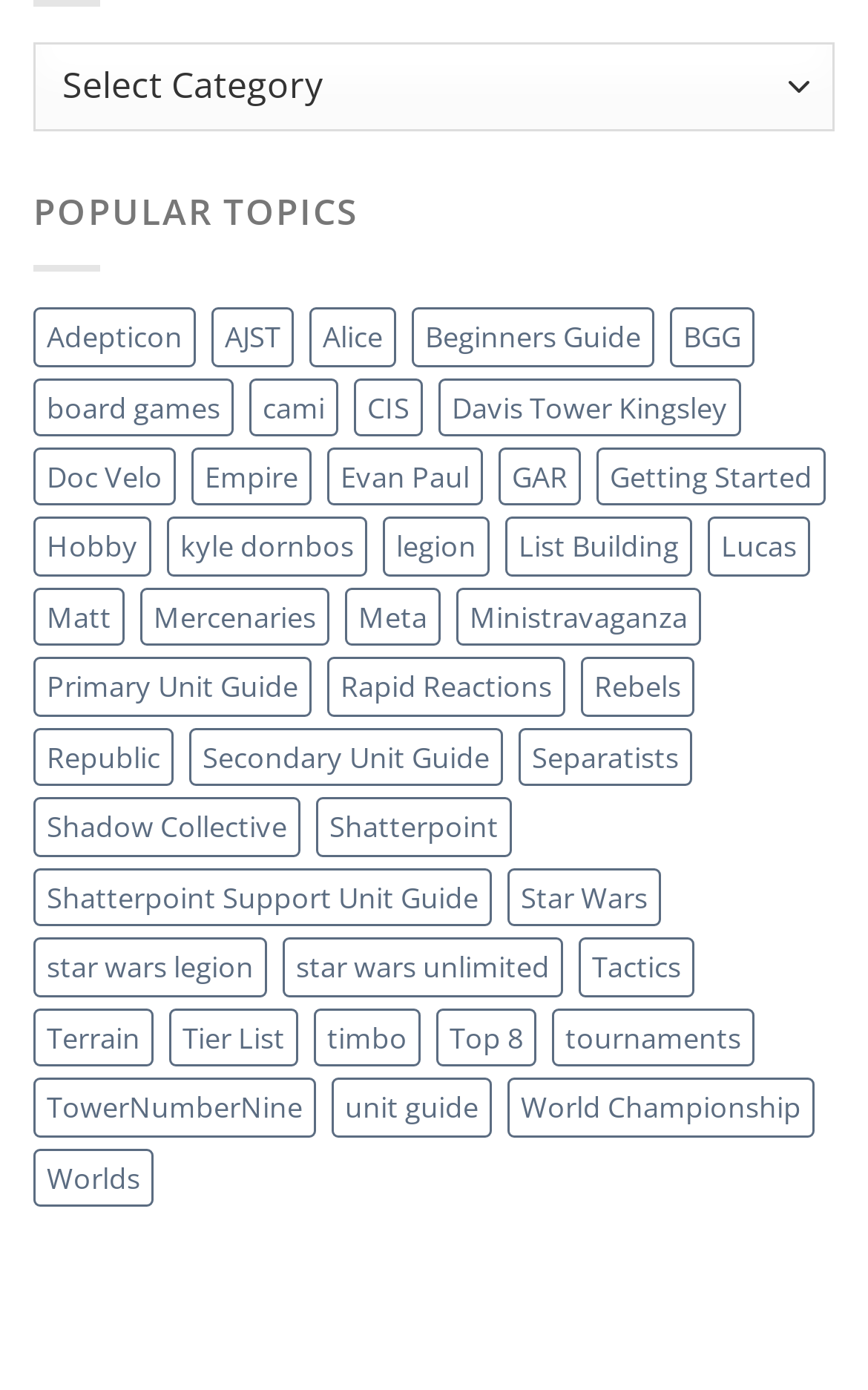Please determine the bounding box coordinates of the area that needs to be clicked to complete this task: 'Click on the 'Adepticon' link'. The coordinates must be four float numbers between 0 and 1, formatted as [left, top, right, bottom].

[0.038, 0.221, 0.226, 0.264]